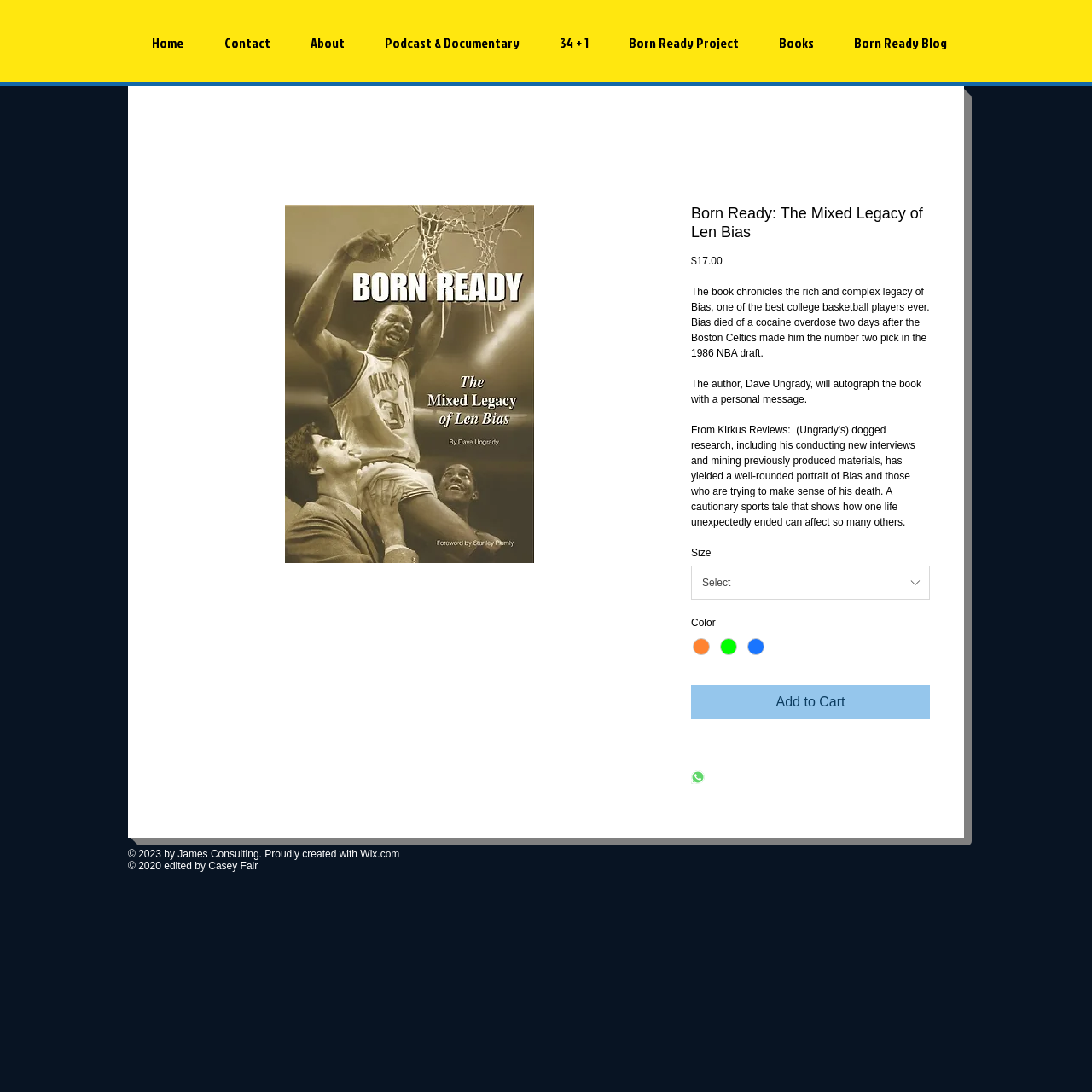What is the price of the book?
Craft a detailed and extensive response to the question.

The price of the book is mentioned on the webpage as $17.00, which is displayed below the book title and image.